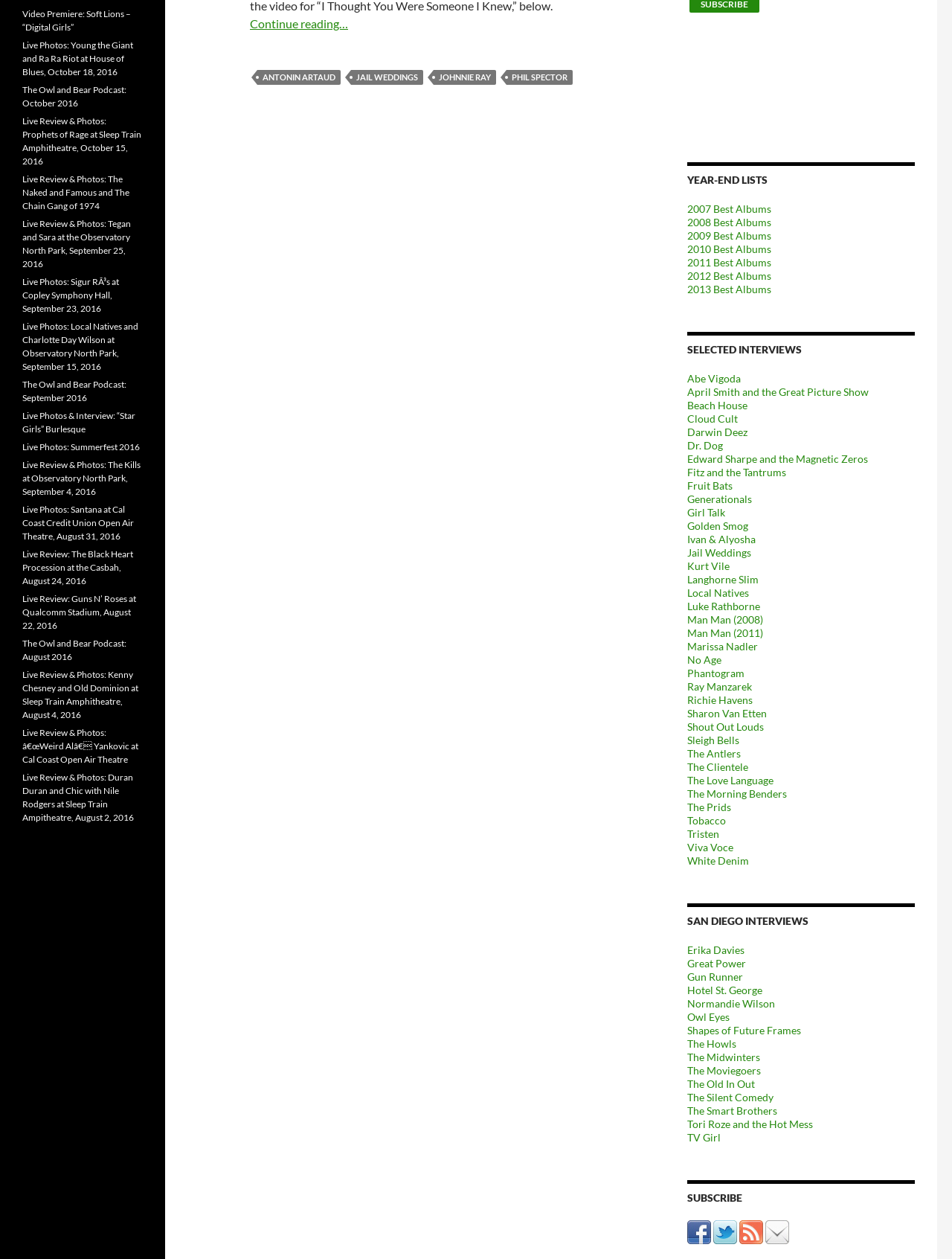What is the primary category of the webpage? Based on the image, give a response in one word or a short phrase.

Music